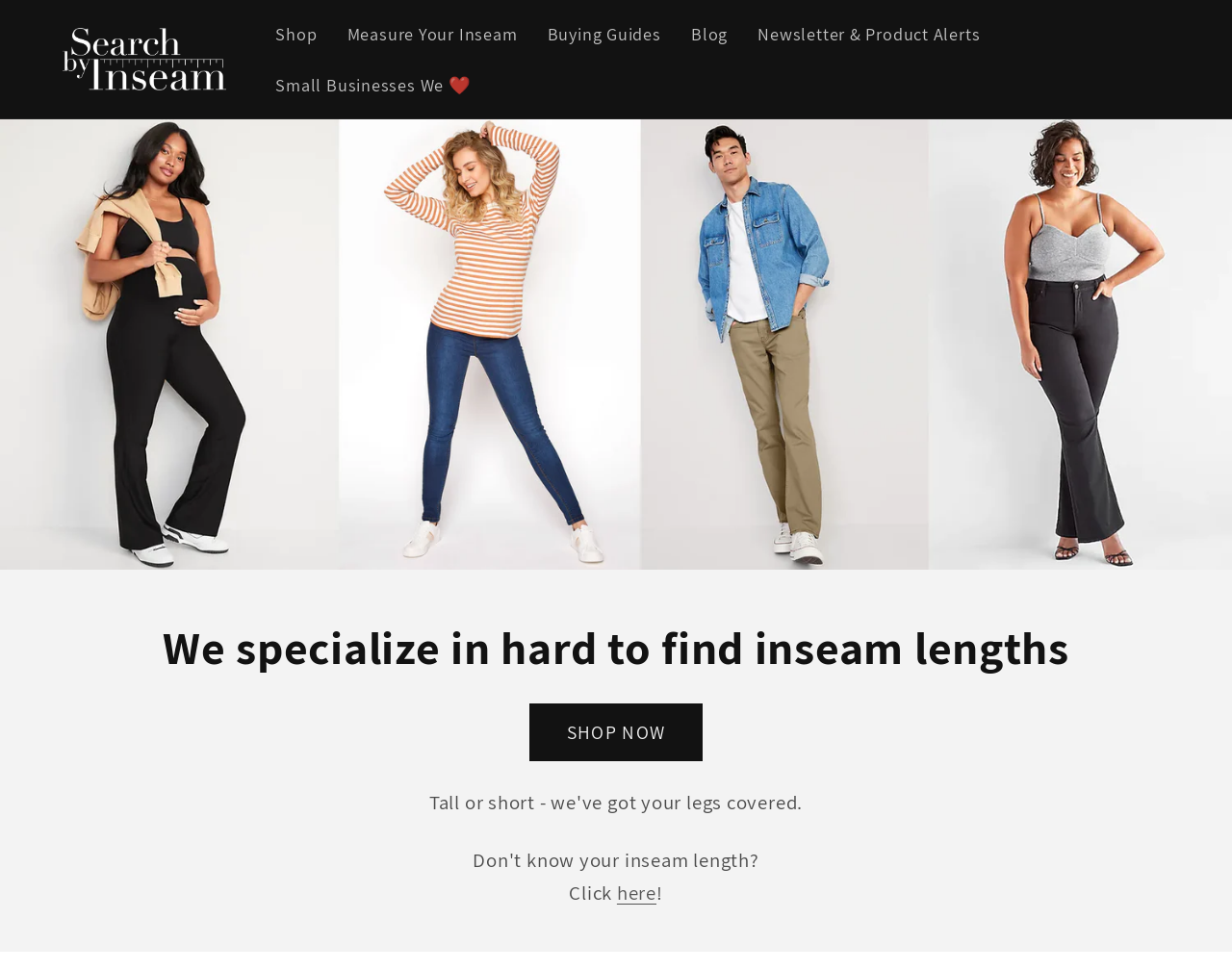How many main navigation links are there?
Look at the image and answer the question with a single word or phrase.

5